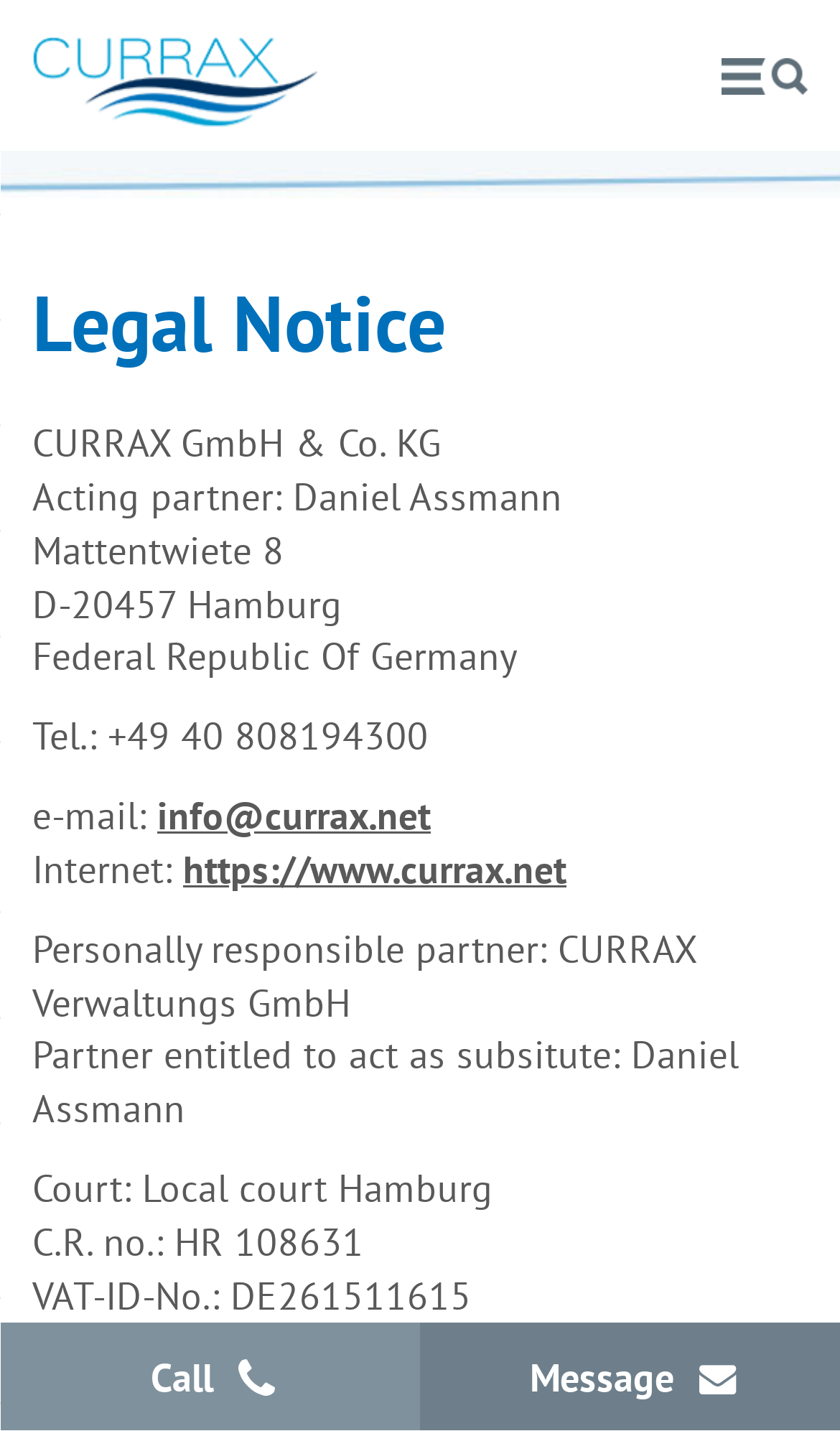What is the company name?
From the screenshot, provide a brief answer in one word or phrase.

CURRAX GmbH & Co. KG